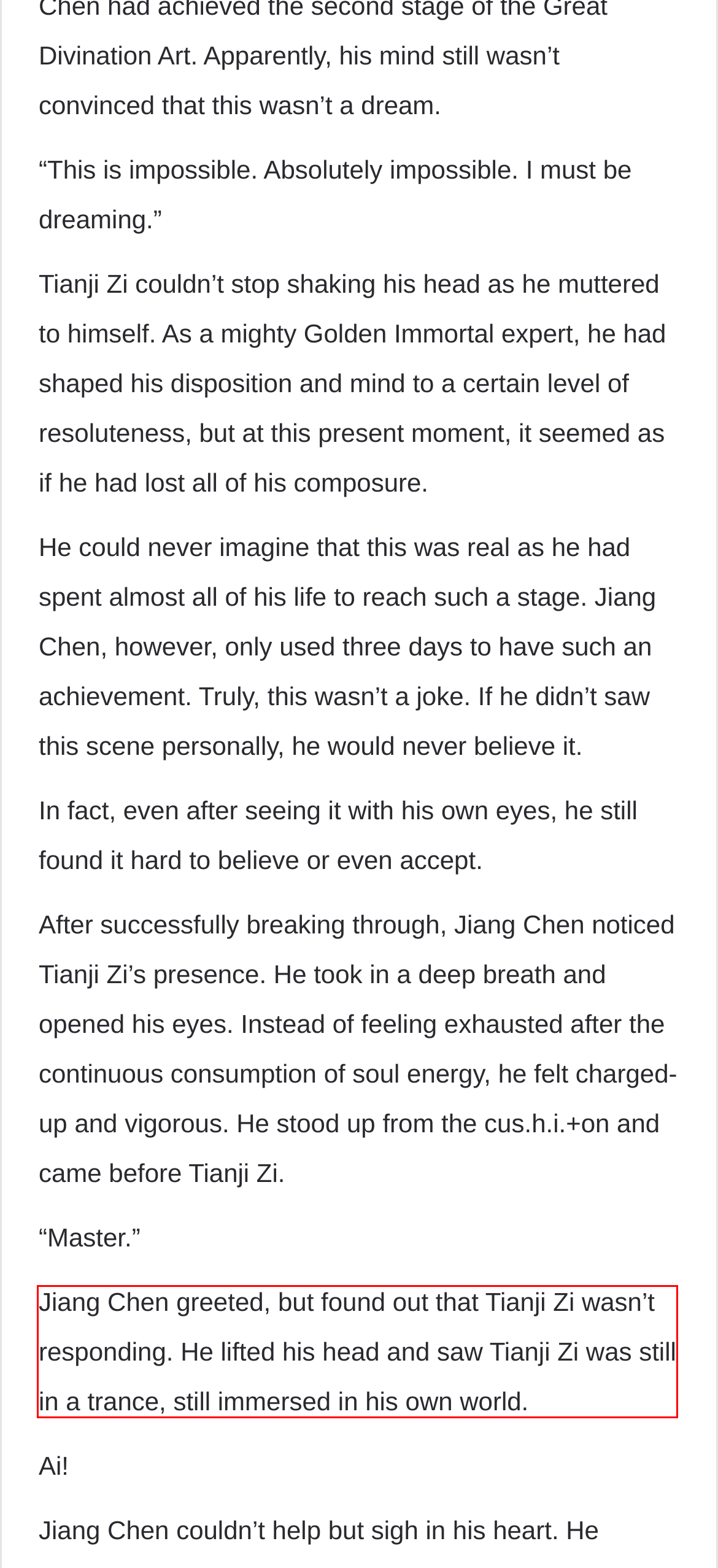You are given a screenshot of a webpage with a UI element highlighted by a red bounding box. Please perform OCR on the text content within this red bounding box.

Jiang Chen greeted, but found out that Tianji Zi wasn’t responding. He lifted his head and saw Tianji Zi was still in a trance, still immersed in his own world.